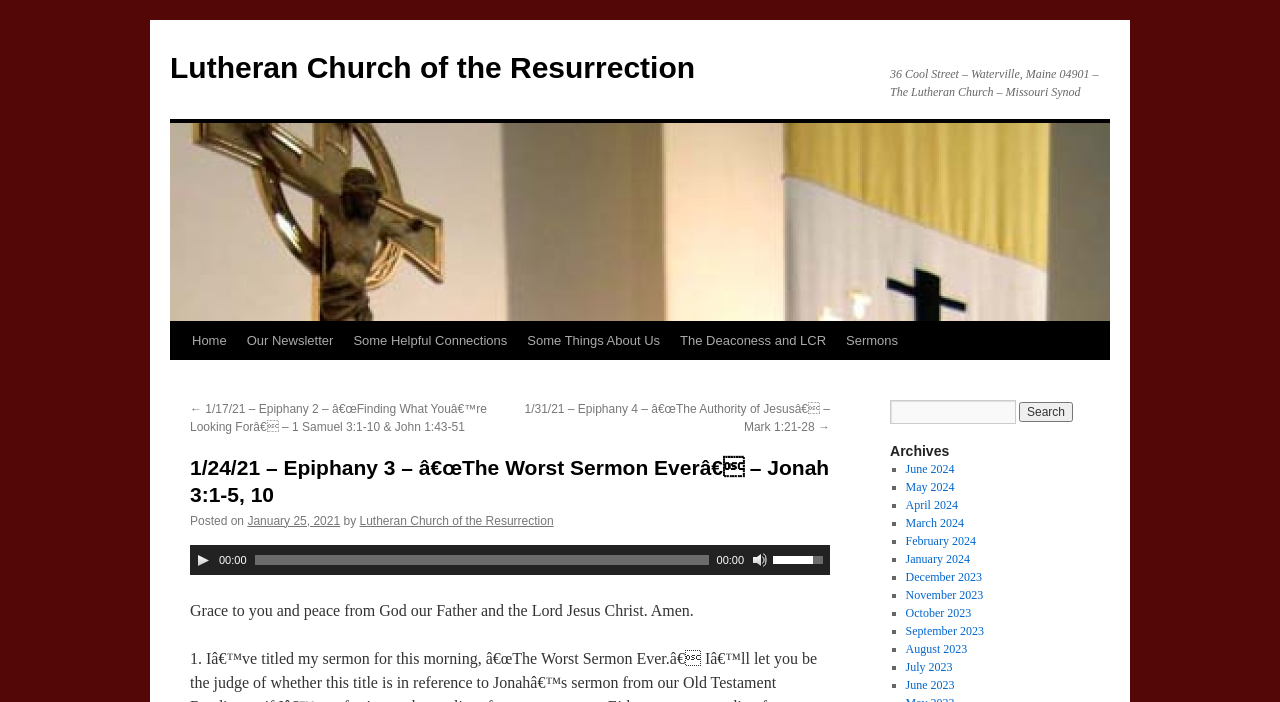Detail the features and information presented on the webpage.

This webpage appears to be a sermon webpage from the Lutheran Church of the Resurrection. At the top, there is a link to the church's website and a brief address of the church. Below this, there is a navigation menu with links to various sections of the website, including the home page, newsletter, and sermons.

The main content of the page is a sermon titled "The Worst Sermon Ever" from Epiphany 3, with a passage from Jonah 3:1-5, 10. The sermon is accompanied by an audio player, which allows users to play, pause, and adjust the volume of the sermon. The audio player also displays the current time of the sermon.

Above the sermon, there are links to previous and next sermons, allowing users to navigate through the sermon archive. Below the sermon, there is a brief message of grace and peace from God.

On the right side of the page, there is a search bar that allows users to search for specific content on the website. Below the search bar, there is an archives section that lists links to sermons from previous months, dating back to June 2023.

Overall, the webpage is focused on providing access to sermons and other resources from the Lutheran Church of the Resurrection, with a clean and organized layout that makes it easy to navigate.